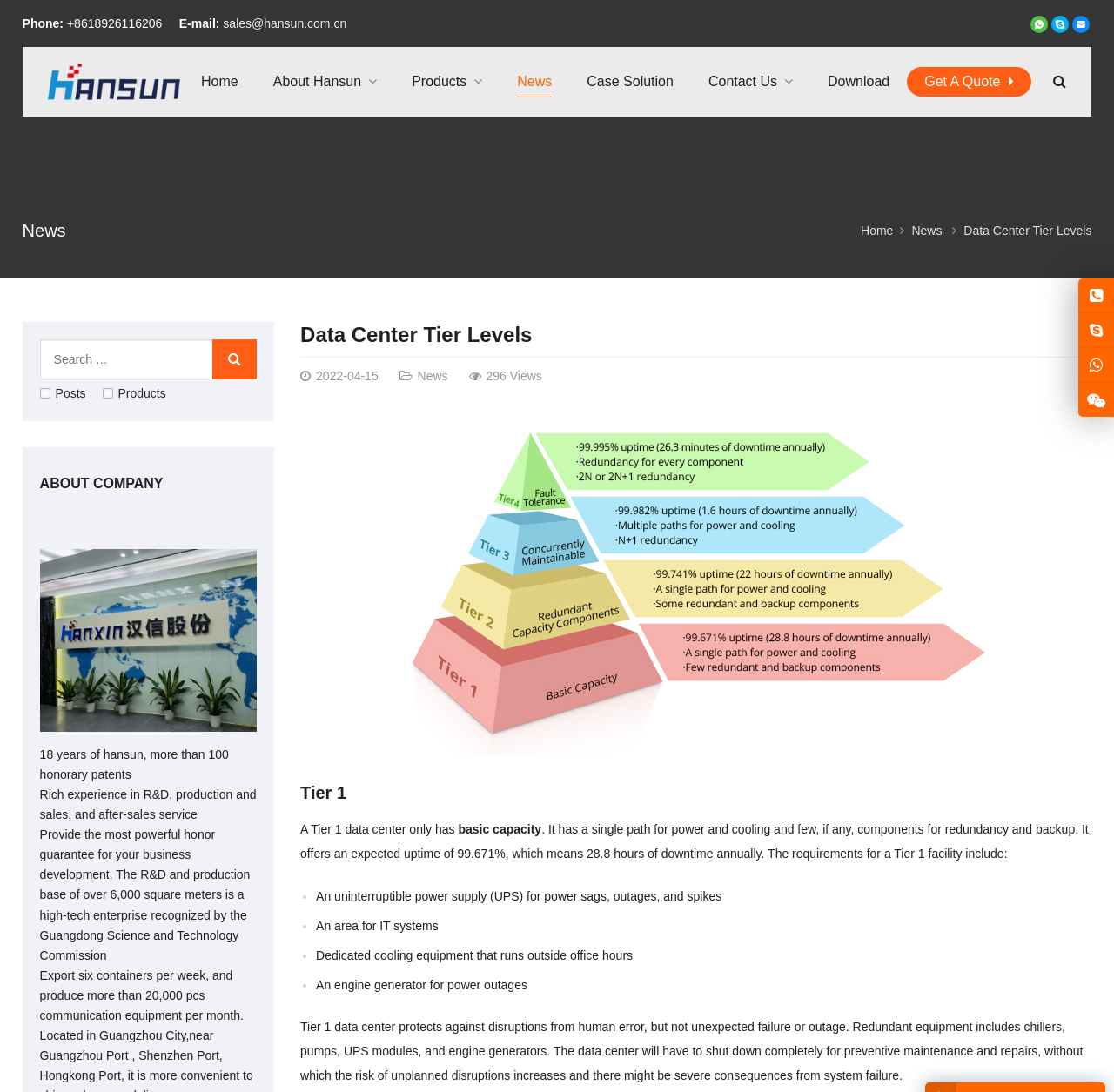Using the description: "Case Solution", identify the bounding box of the corresponding UI element in the screenshot.

[0.511, 0.043, 0.62, 0.107]